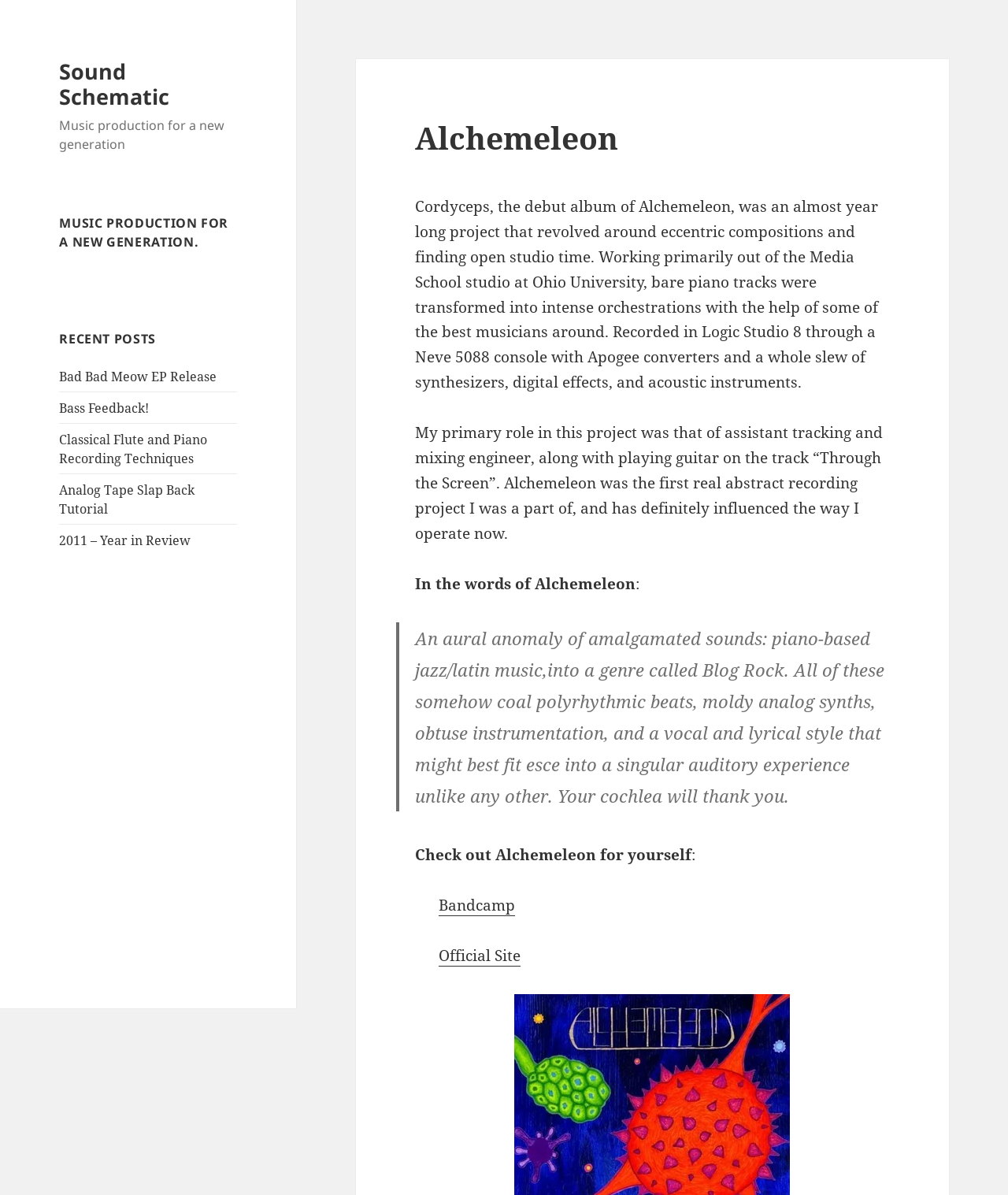Please identify the bounding box coordinates for the region that you need to click to follow this instruction: "Visit the Official Site of Alchemeleon".

[0.435, 0.791, 0.516, 0.809]